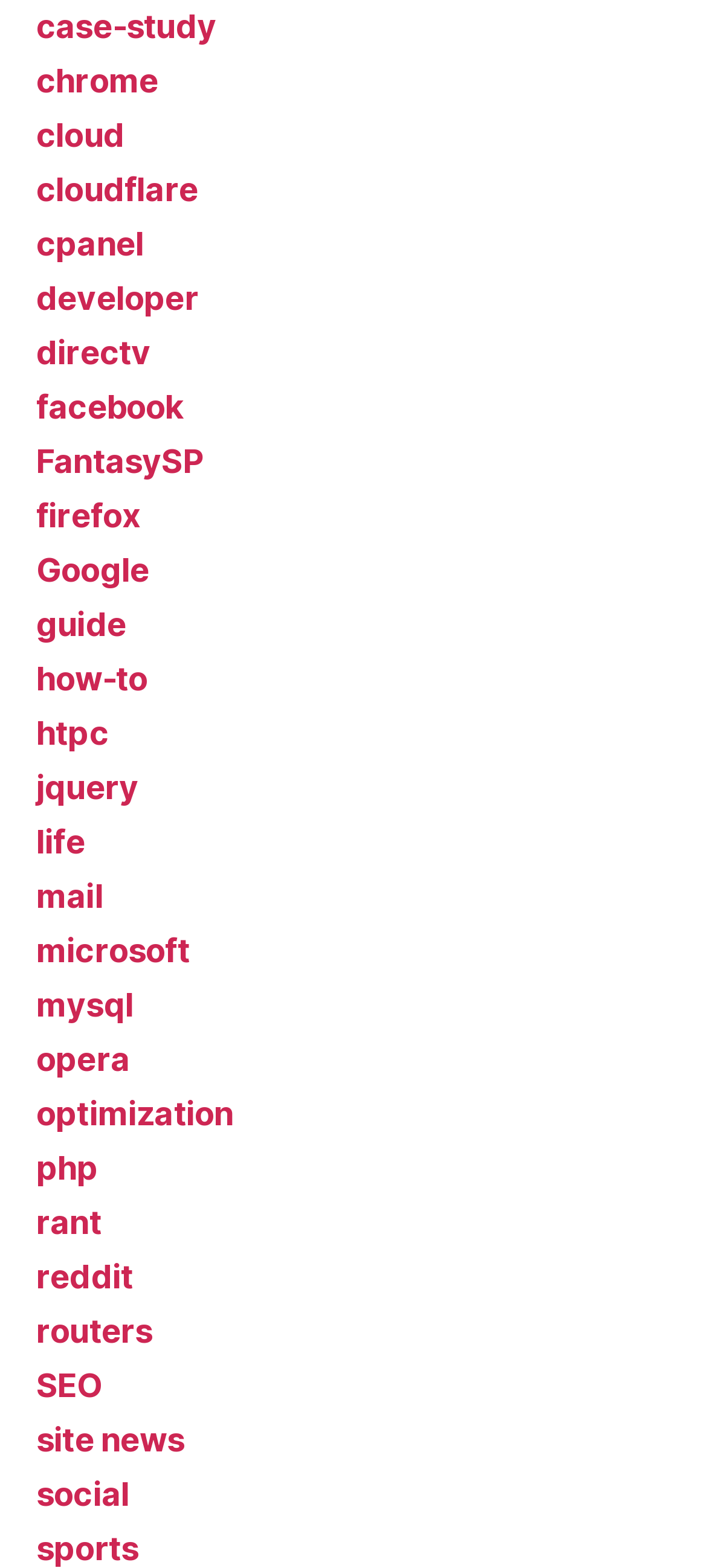Bounding box coordinates are specified in the format (top-left x, top-left y, bottom-right x, bottom-right y). All values are floating point numbers bounded between 0 and 1. Please provide the bounding box coordinate of the region this sentence describes: social

[0.051, 0.941, 0.183, 0.965]